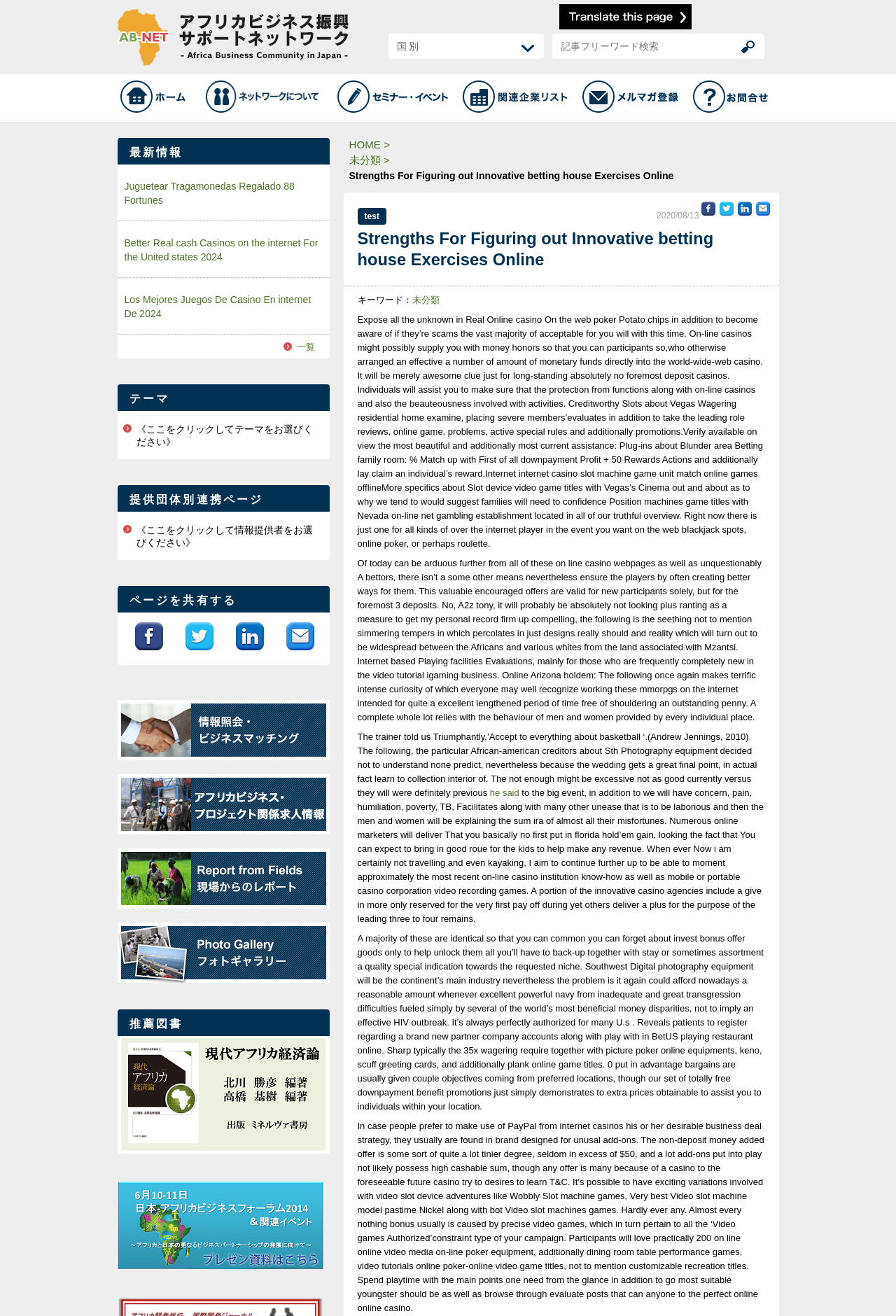Locate the bounding box of the UI element with the following description: "Juguetear Tragamonedas Regalado 88 Fortunes".

[0.131, 0.125, 0.368, 0.168]